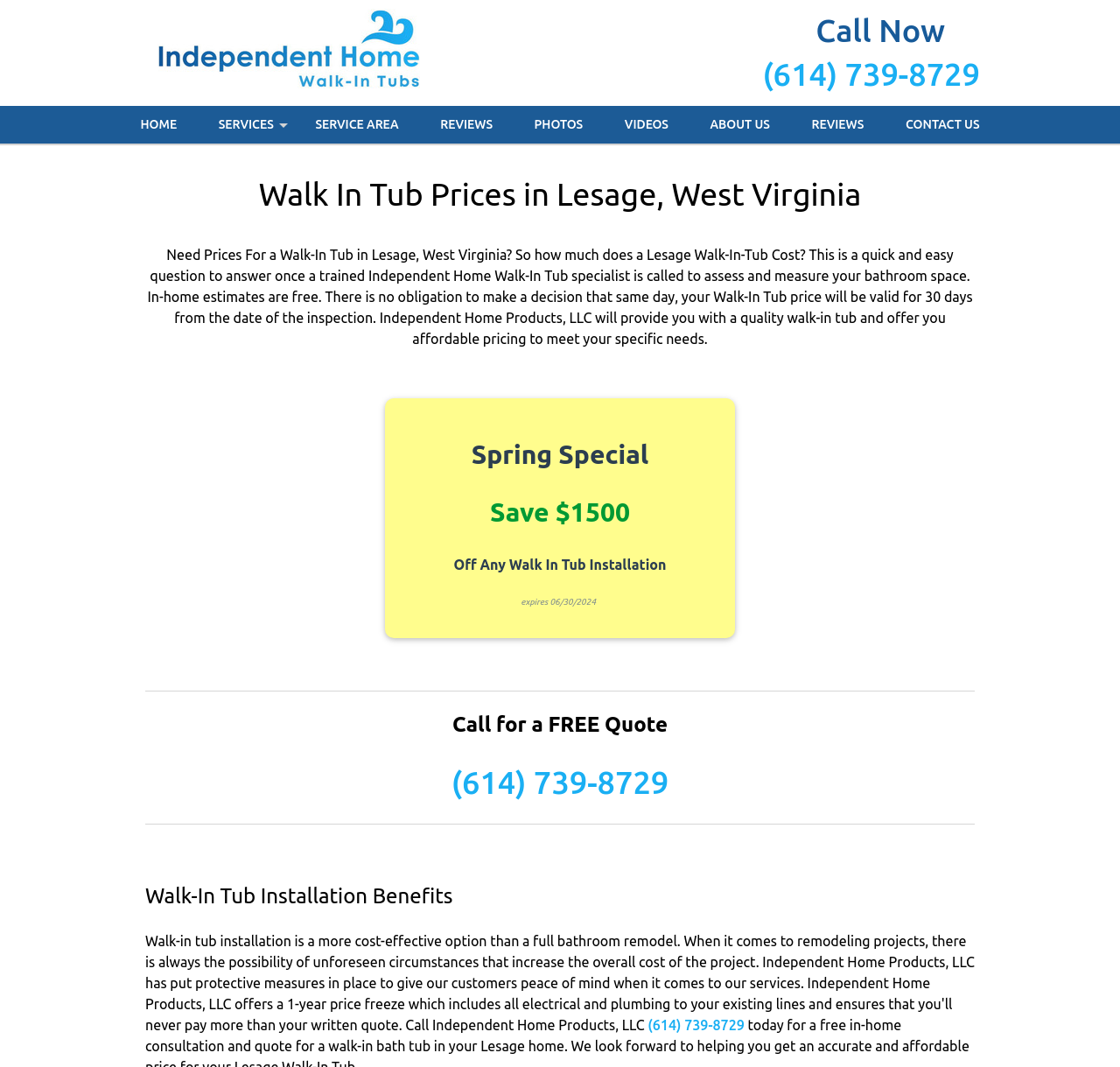Determine the coordinates of the bounding box that should be clicked to complete the instruction: "Learn about Excellent 3 welcoming digital assets expert - Alexander E. Brunner". The coordinates should be represented by four float numbers between 0 and 1: [left, top, right, bottom].

None